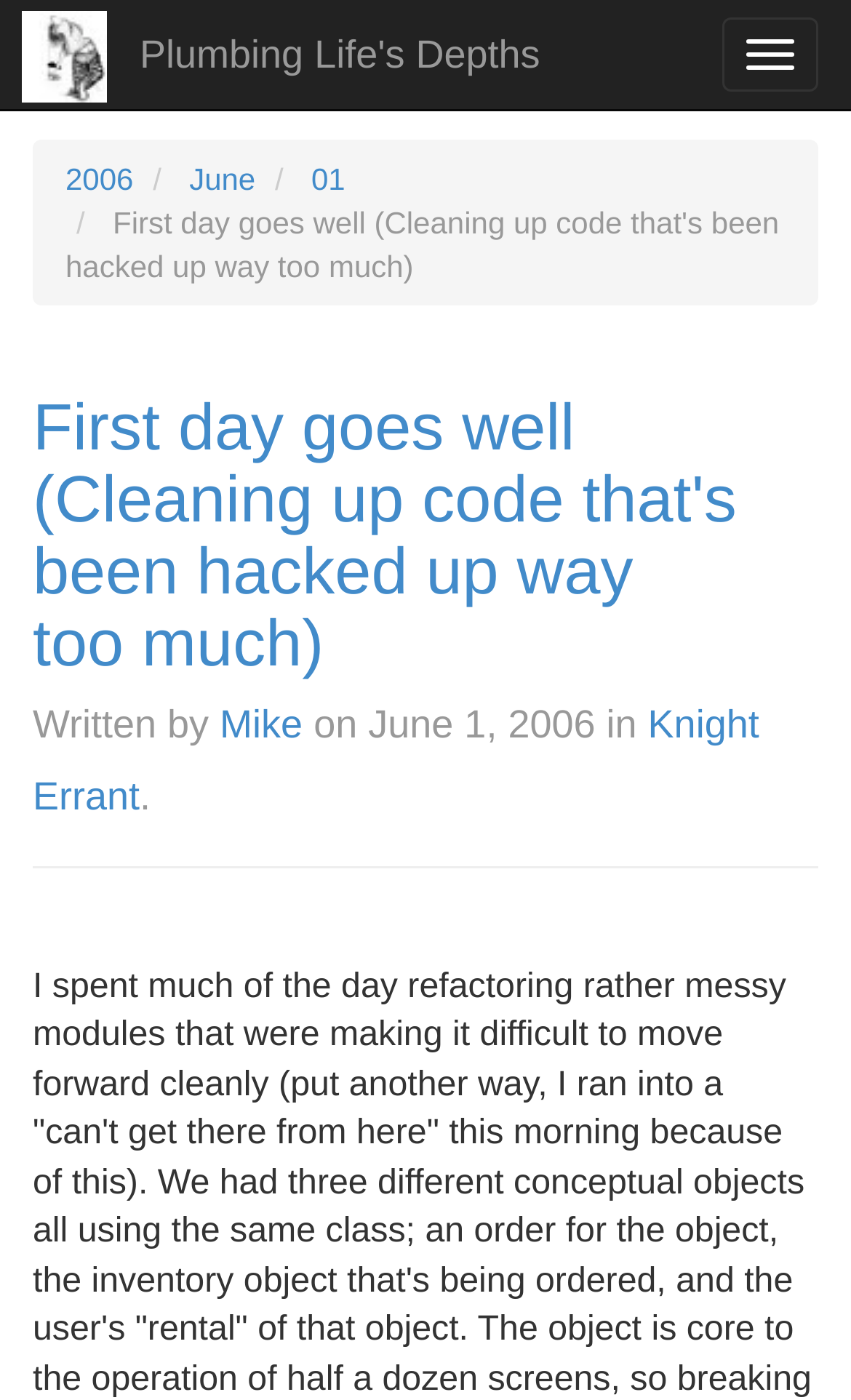Find the bounding box coordinates of the clickable element required to execute the following instruction: "Read the article 'First day goes well'". Provide the coordinates as four float numbers between 0 and 1, i.e., [left, top, right, bottom].

[0.038, 0.281, 0.866, 0.486]